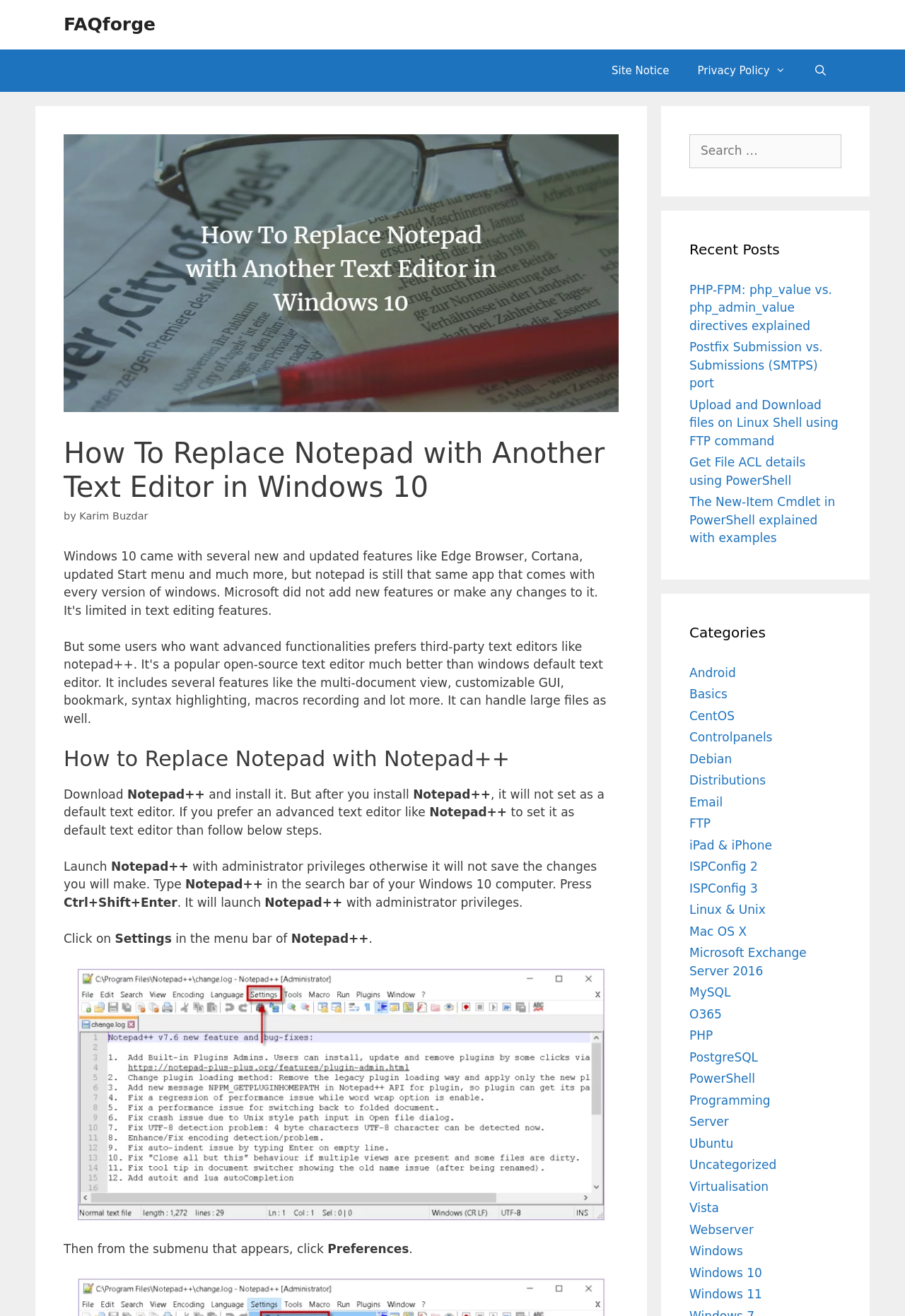Specify the bounding box coordinates of the area to click in order to execute this command: 'Read the 'How To Replace Notepad with Another Text Editor in Windows 10' article'. The coordinates should consist of four float numbers ranging from 0 to 1, and should be formatted as [left, top, right, bottom].

[0.07, 0.331, 0.684, 0.383]